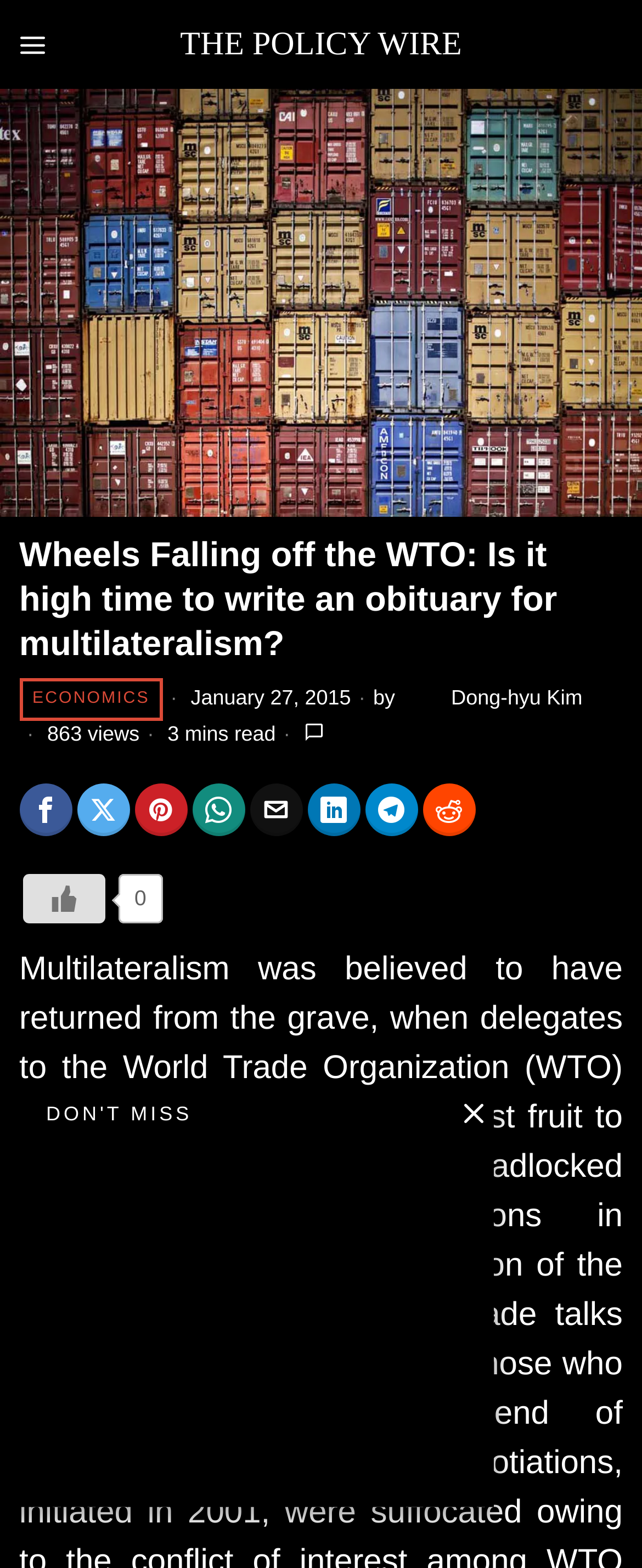Can you show the bounding box coordinates of the region to click on to complete the task described in the instruction: "Like the article"?

[0.035, 0.558, 0.163, 0.589]